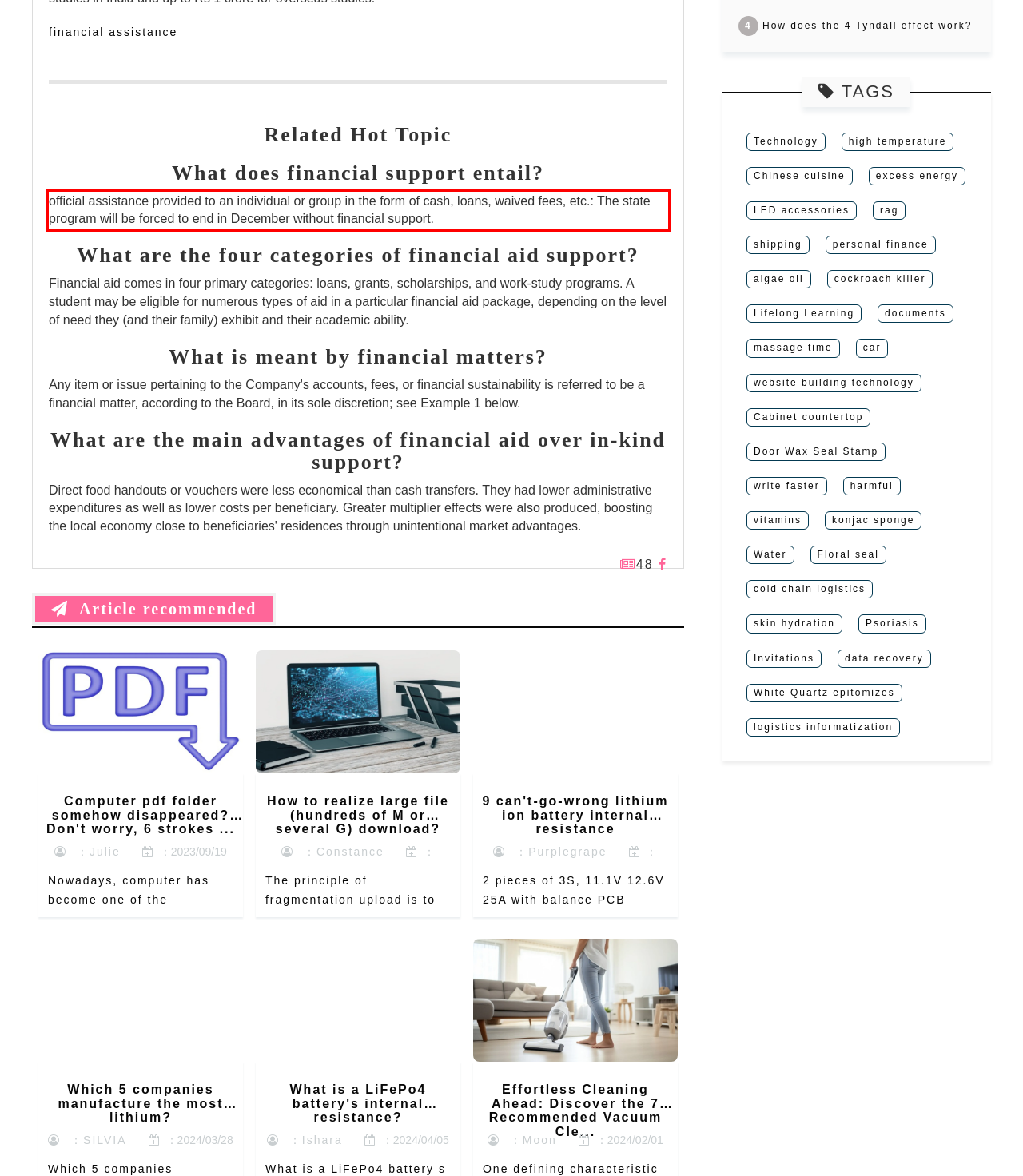Given a screenshot of a webpage with a red bounding box, please identify and retrieve the text inside the red rectangle.

official assistance provided to an individual or group in the form of cash, loans, waived fees, etc.: The state program will be forced to end in December without financial support.